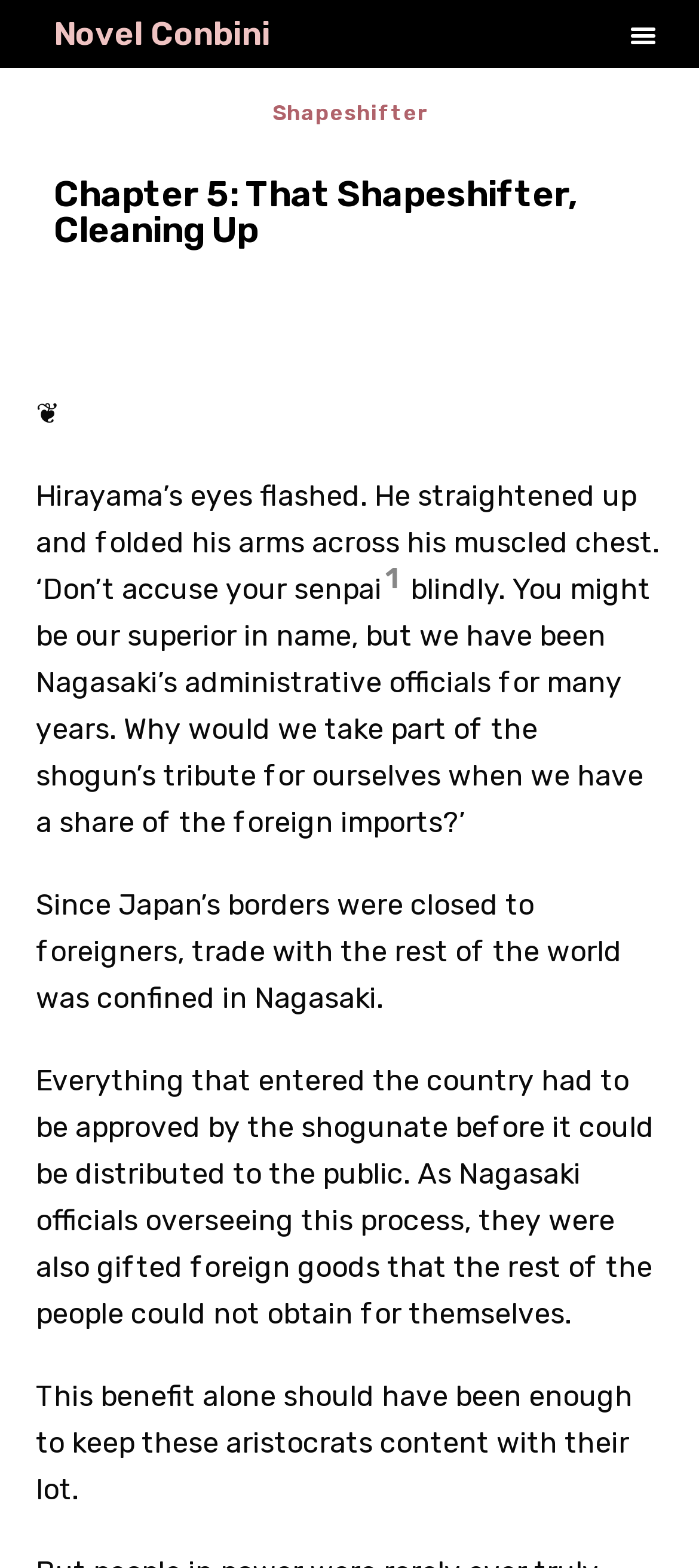What is the name of the novel?
Relying on the image, give a concise answer in one word or a brief phrase.

Novel Conbini